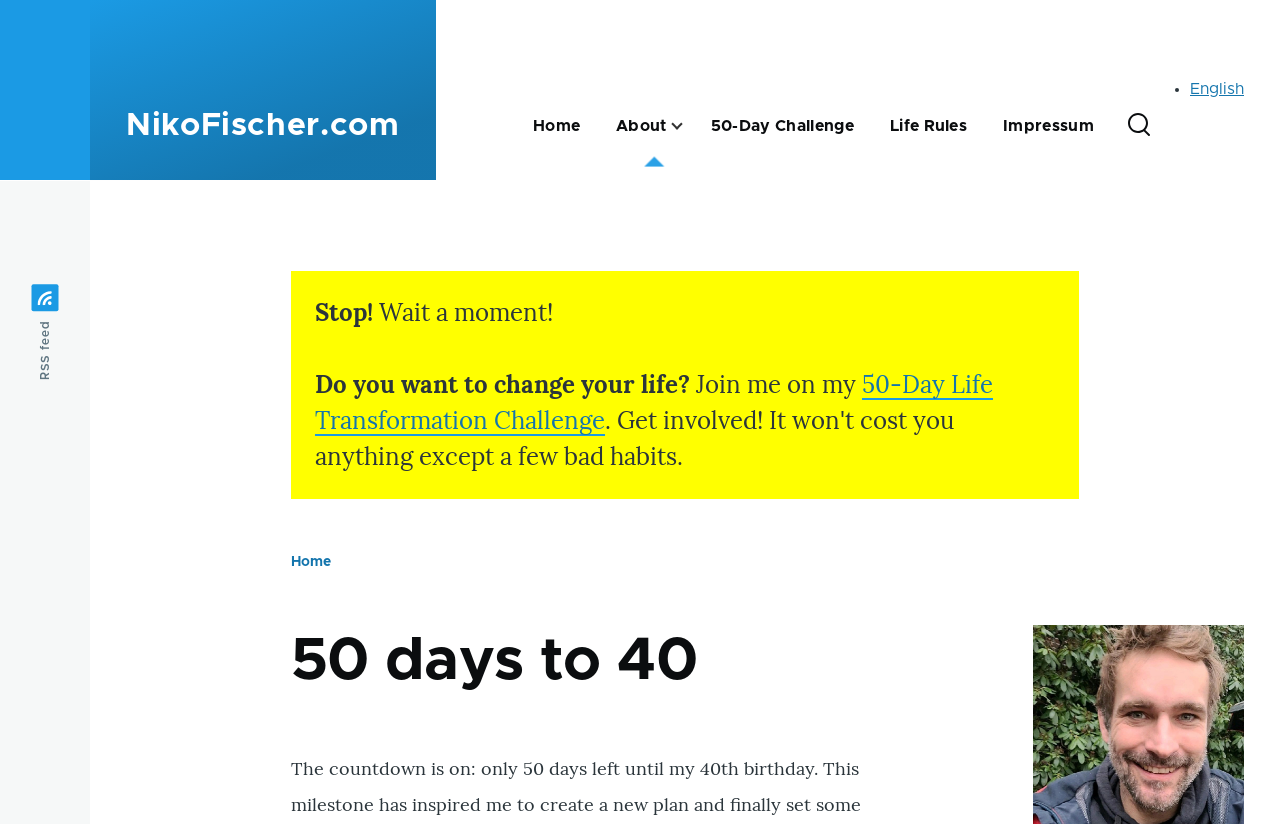What is the name of the website?
Using the image as a reference, answer with just one word or a short phrase.

NikoFischer.com